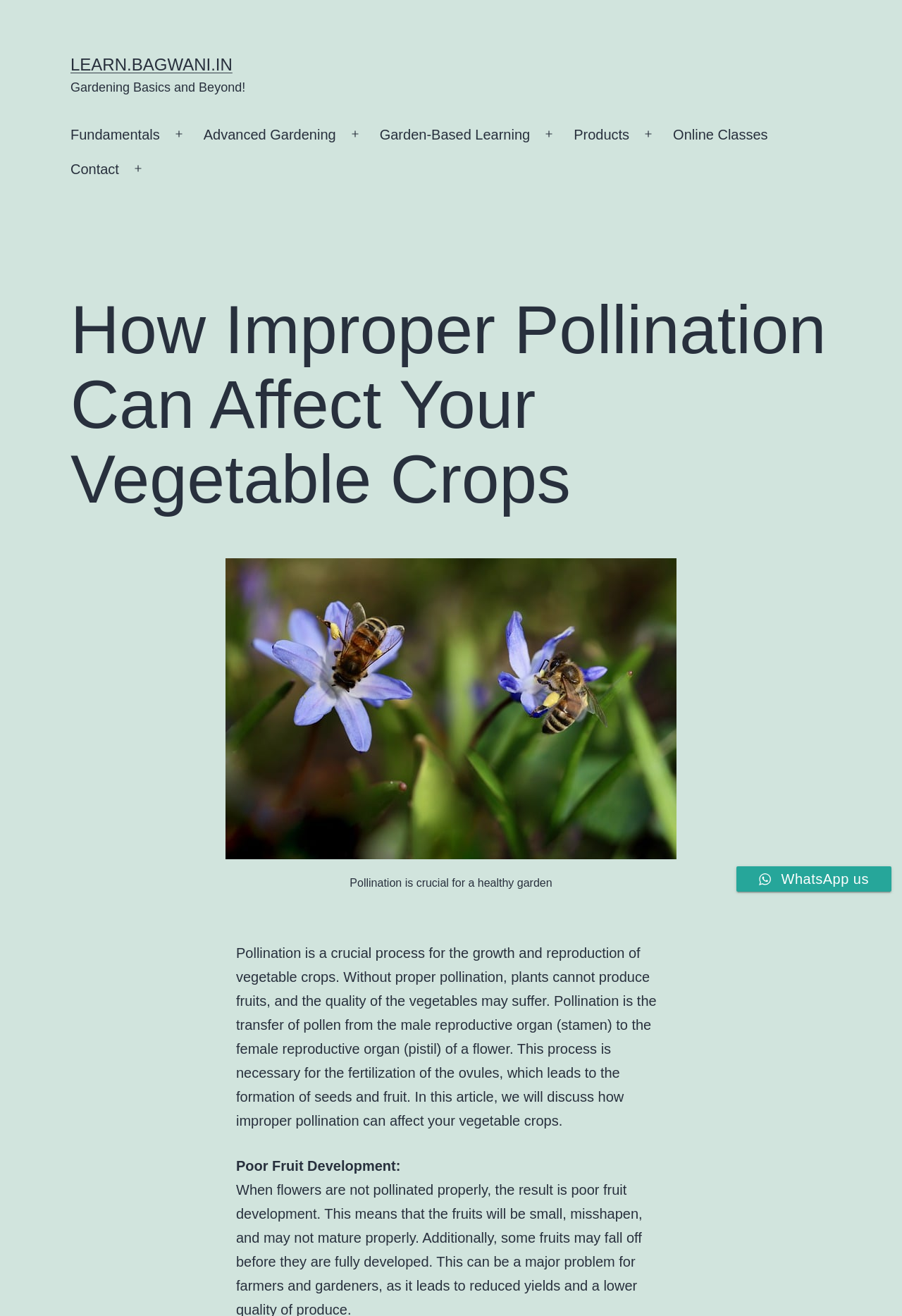Please specify the coordinates of the bounding box for the element that should be clicked to carry out this instruction: "Open the 'Advanced Gardening' menu". The coordinates must be four float numbers between 0 and 1, formatted as [left, top, right, bottom].

[0.376, 0.09, 0.411, 0.115]